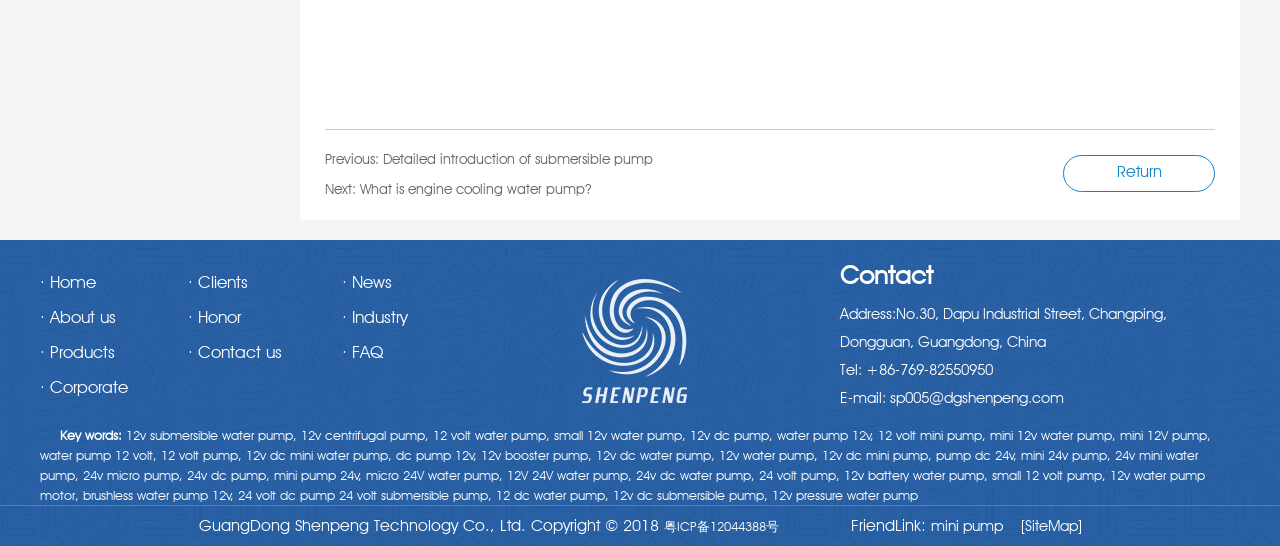Extract the bounding box coordinates for the described element: "micro 24V water pump,". The coordinates should be represented as four float numbers between 0 and 1: [left, top, right, bottom].

[0.286, 0.855, 0.393, 0.885]